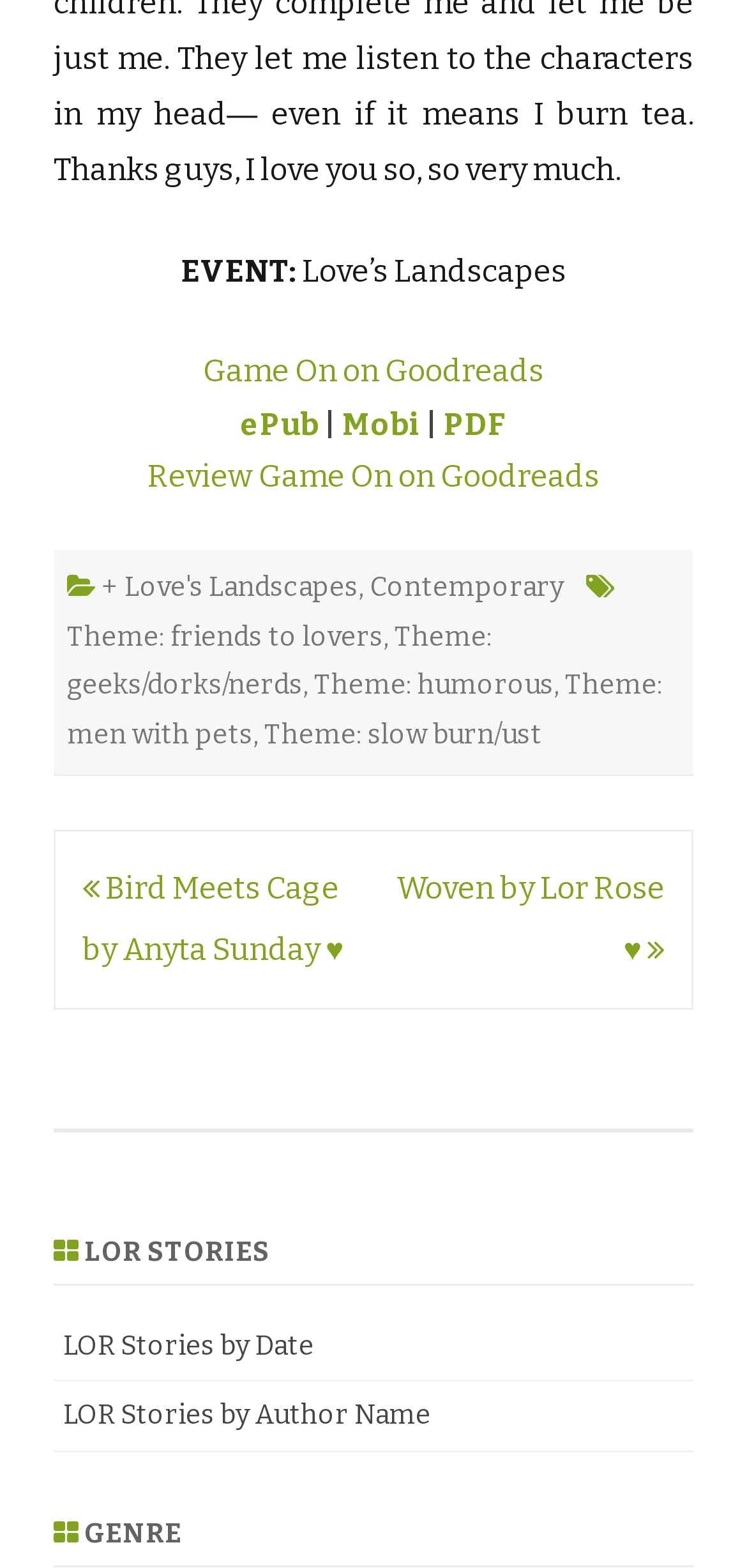What is the name of the book?
Utilize the information in the image to give a detailed answer to the question.

The name of the book can be found in the static text 'Love’s Landscapes' which is located near the top of the webpage, indicating that the webpage is about a book titled 'Game On'.